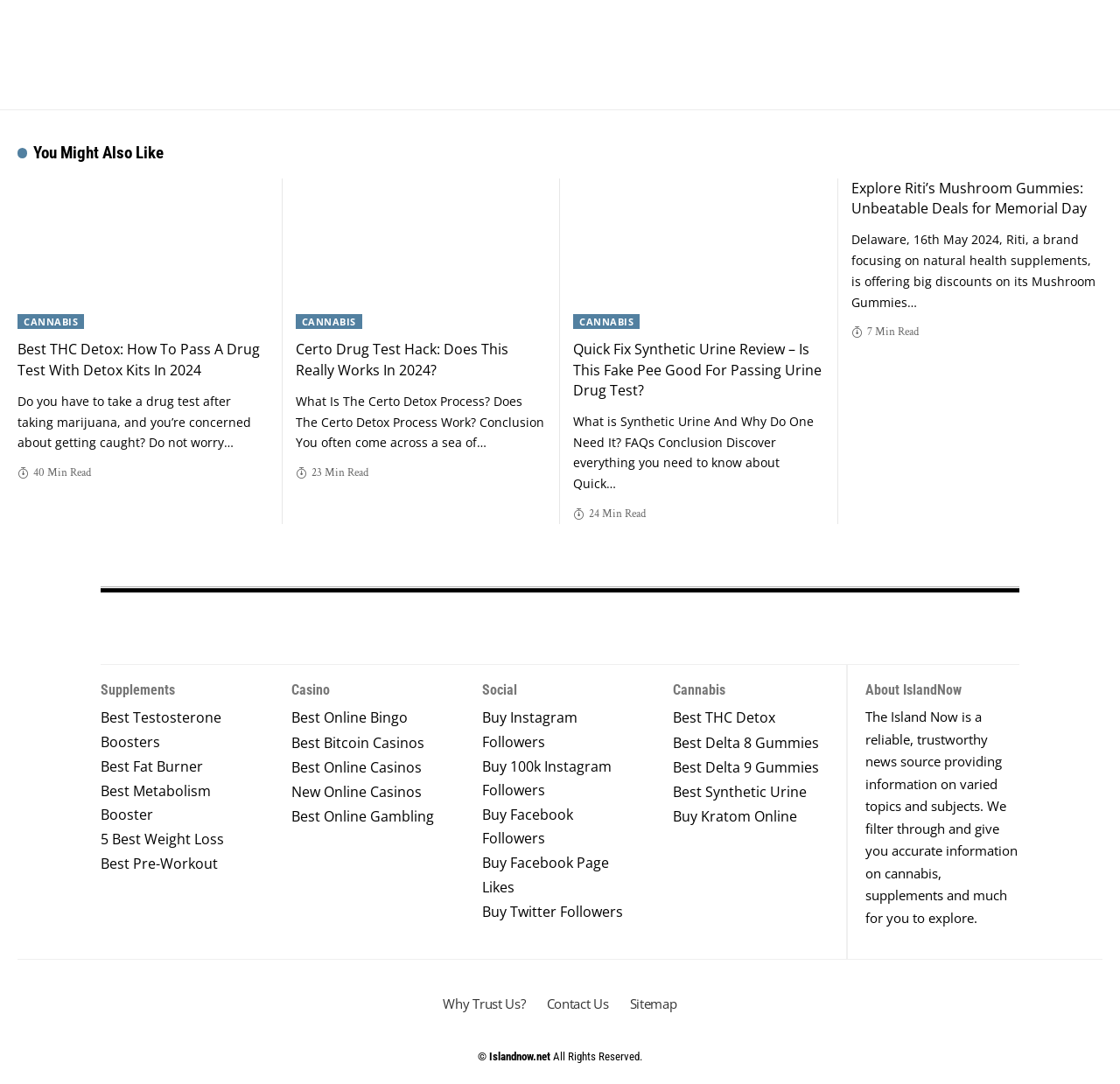What is the website about?
Answer the question with a thorough and detailed explanation.

Based on the webpage, it appears to be a news source providing information on various topics, including cannabis, supplements, and other subjects. The website has sections dedicated to these topics, with links to articles and reviews.